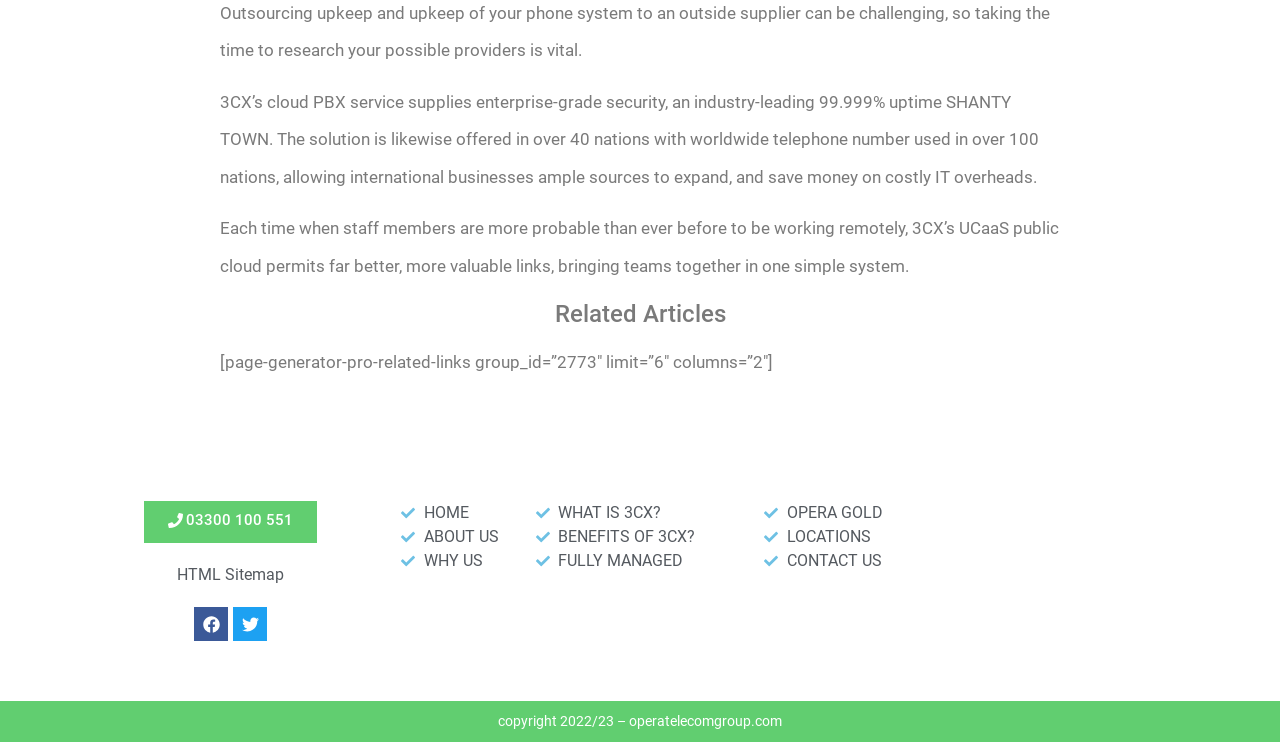Respond to the question below with a single word or phrase:
What is the name of the company mentioned in the webpage?

3CX